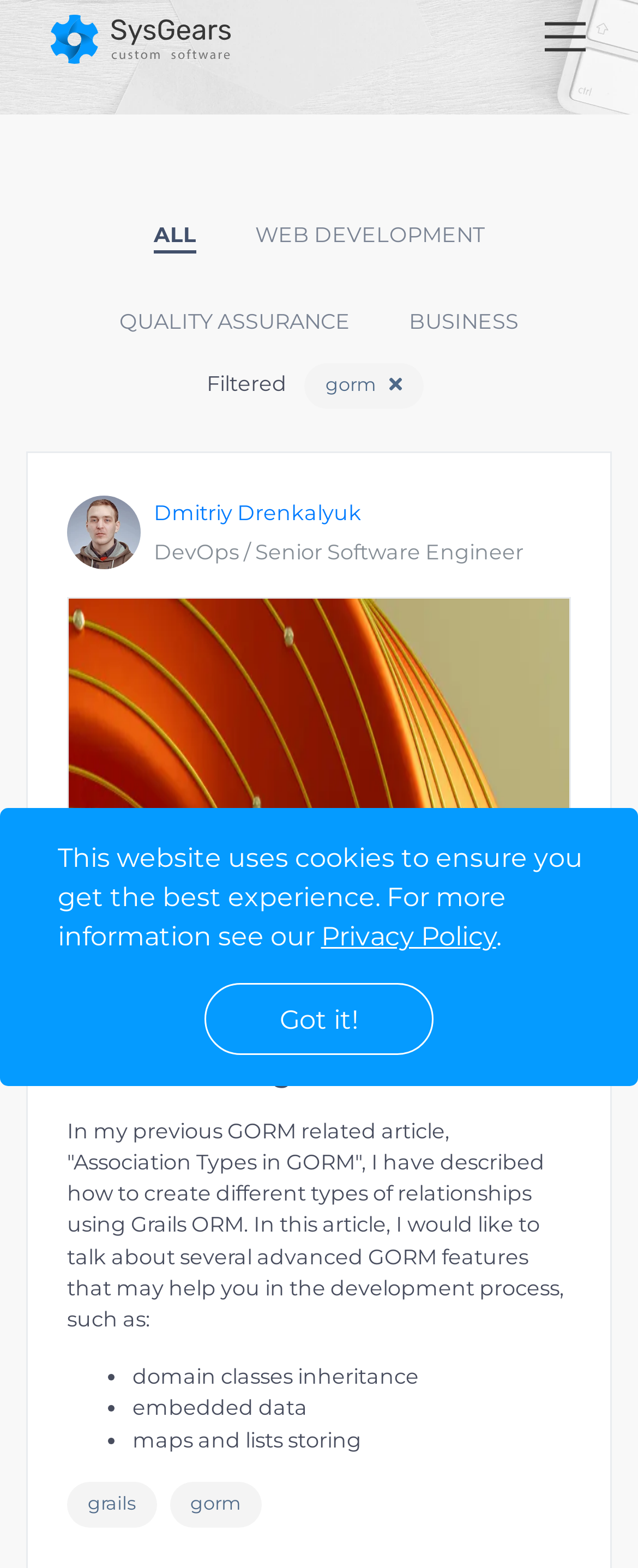Create an in-depth description of the webpage, covering main sections.

The webpage is a blog about web development, quality assurance, and business processes. At the top, there is a logo of SysGears, a company that likely owns the blog. Next to the logo, there is a toggle navigation button. 

Below the logo, there are four main categories: ALL, WEB DEVELOPMENT, QUALITY ASSURANCE, and BUSINESS. These categories are likely used to filter blog posts. 

On the left side of the page, there is a profile section with an avatar, a name (Dmitriy Drenkalyuk), and a job title (DevOps / Senior Software Engineer). 

The main content of the page is a blog post titled "Advanced GORM features: inheritance, embedded data, maps and lists storing". The post has an illustration image and a brief summary. The post content is divided into sections, with bullet points listing advanced GORM features, such as domain classes inheritance, embedded data, and maps and lists storing. 

At the bottom of the page, there are links to related topics, including Grails and GORM. 

A cookie consent dialog is displayed at the top of the page, informing users that the website uses cookies and providing a link to the Privacy Policy. The dialog can be dismissed by clicking the "Got it!" button.